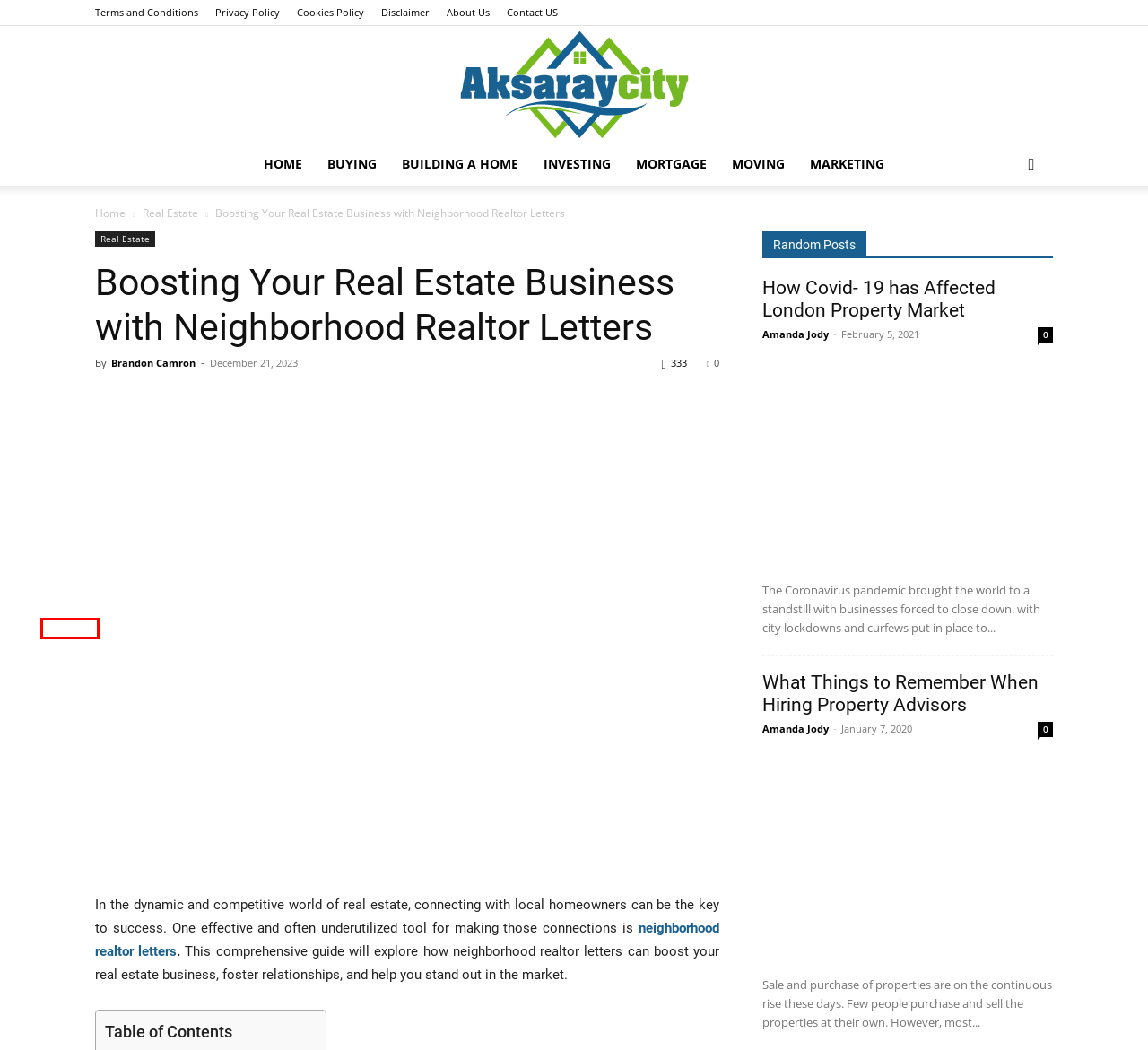You have a screenshot of a webpage where a red bounding box highlights a specific UI element. Identify the description that best matches the resulting webpage after the highlighted element is clicked. The choices are:
A. About Us
B. Cookies Policy
C. Privacy Policy
D. Investing
E. Real Estate
F. Buying
G. Marketing
H. Disclaimer

D